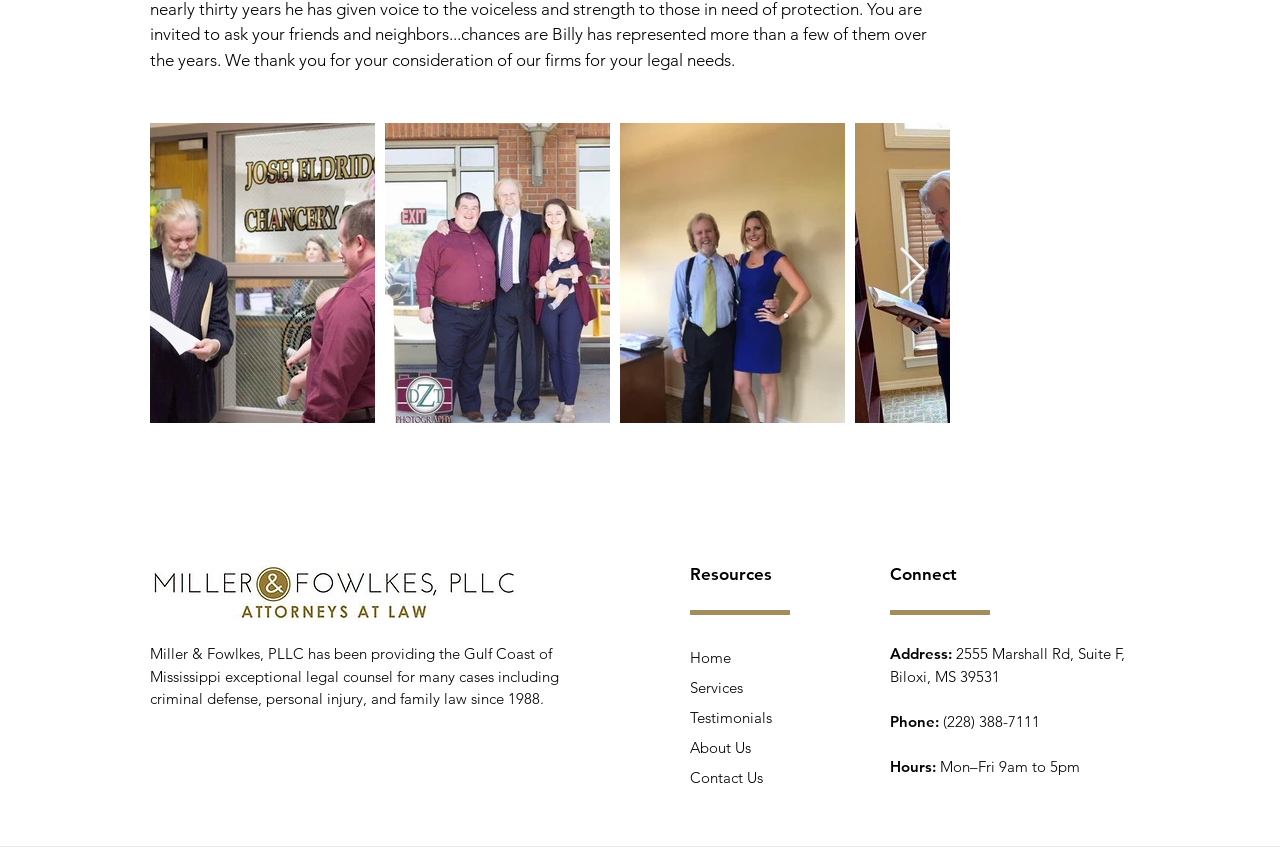Answer this question in one word or a short phrase: What are the hours of operation for the law firm?

Mon–Fri 9am to 5pm